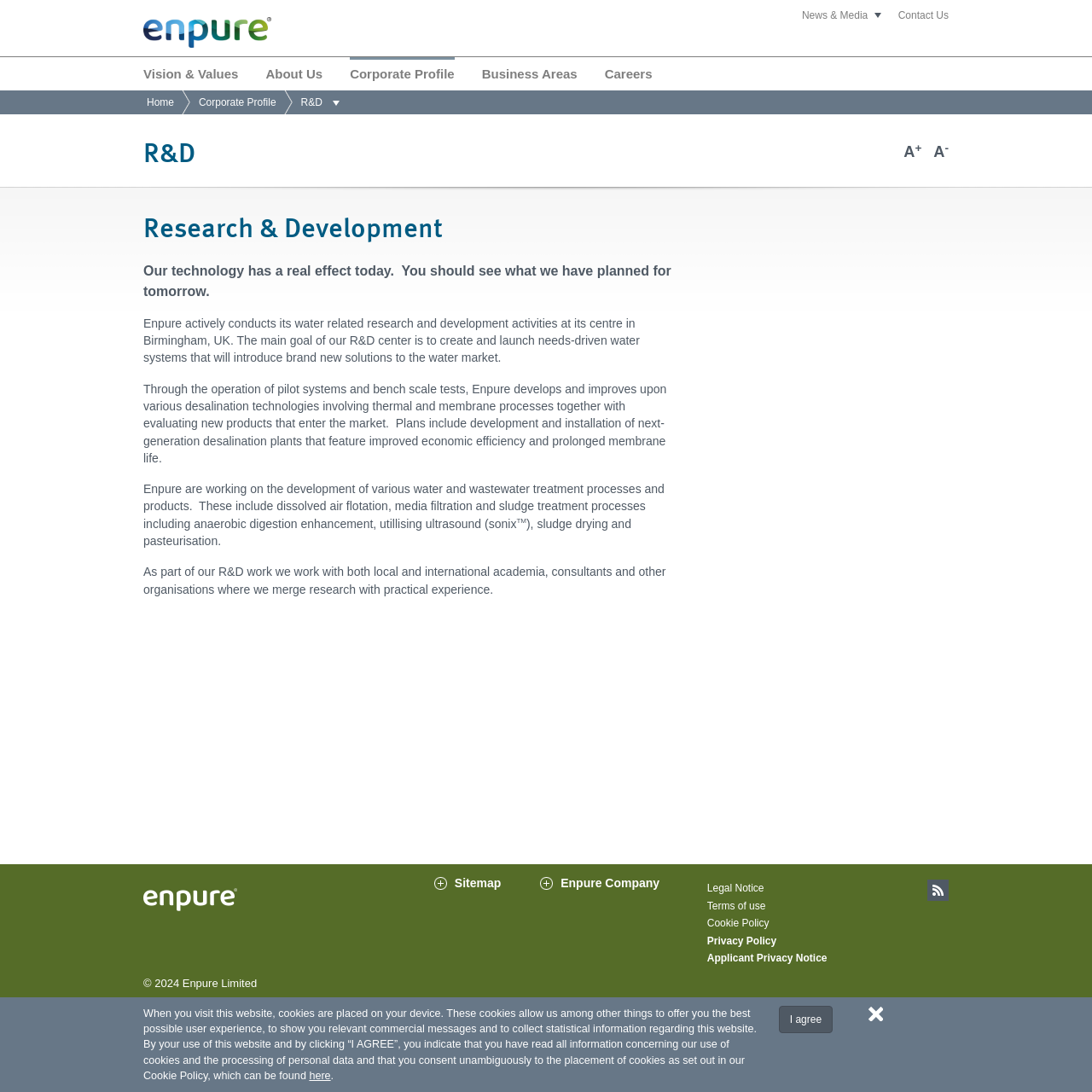Please provide the bounding box coordinates for the element that needs to be clicked to perform the instruction: "Go to News & Media". The coordinates must consist of four float numbers between 0 and 1, formatted as [left, top, right, bottom].

[0.734, 0.0, 0.807, 0.026]